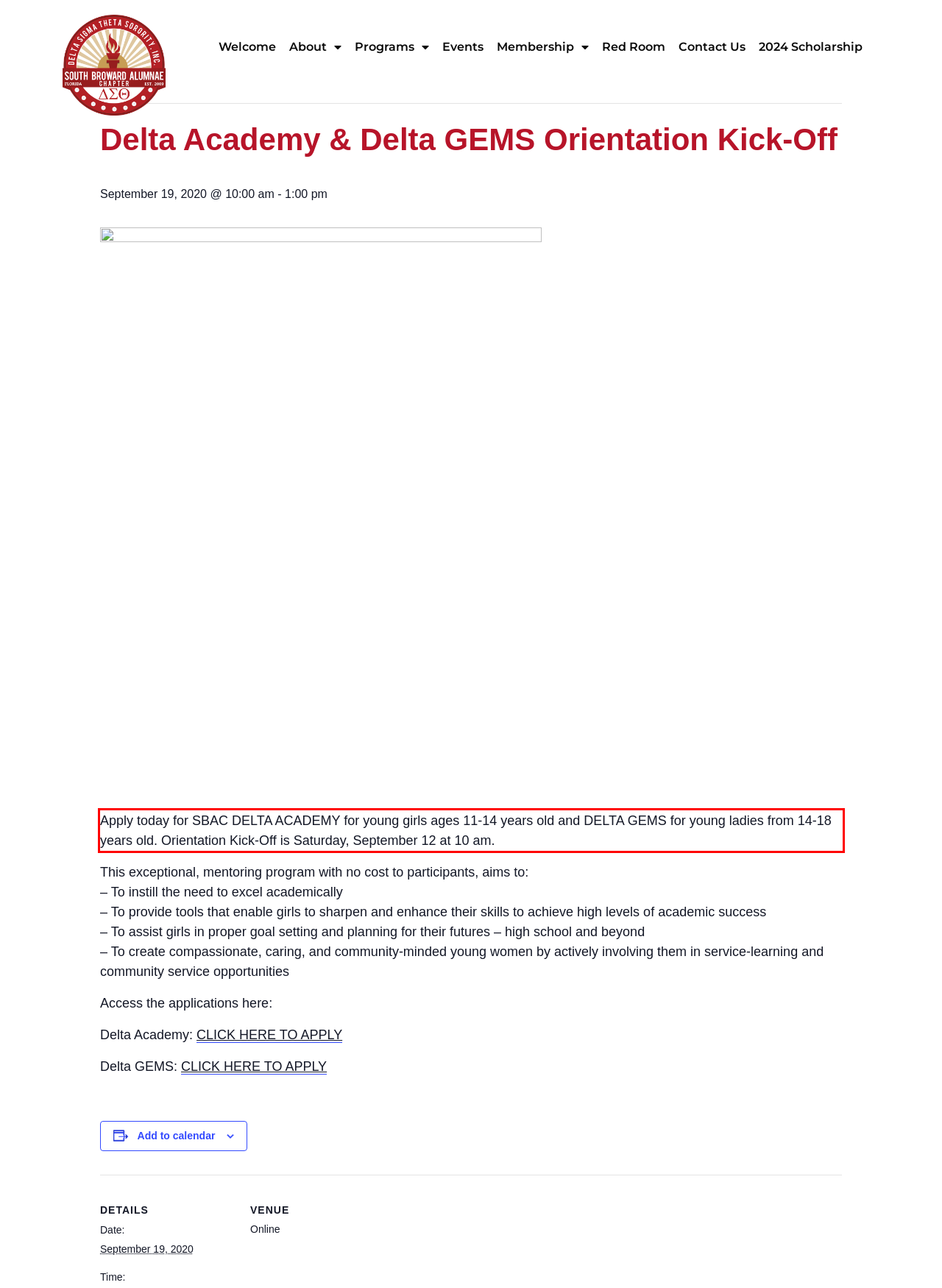Look at the webpage screenshot and recognize the text inside the red bounding box.

Apply today for SBAC DELTA ACADEMY for young girls ages 11-14 years old and DELTA GEMS for young ladies from 14-18 years old. Orientation Kick-Off is Saturday, September 12 at 10 am.